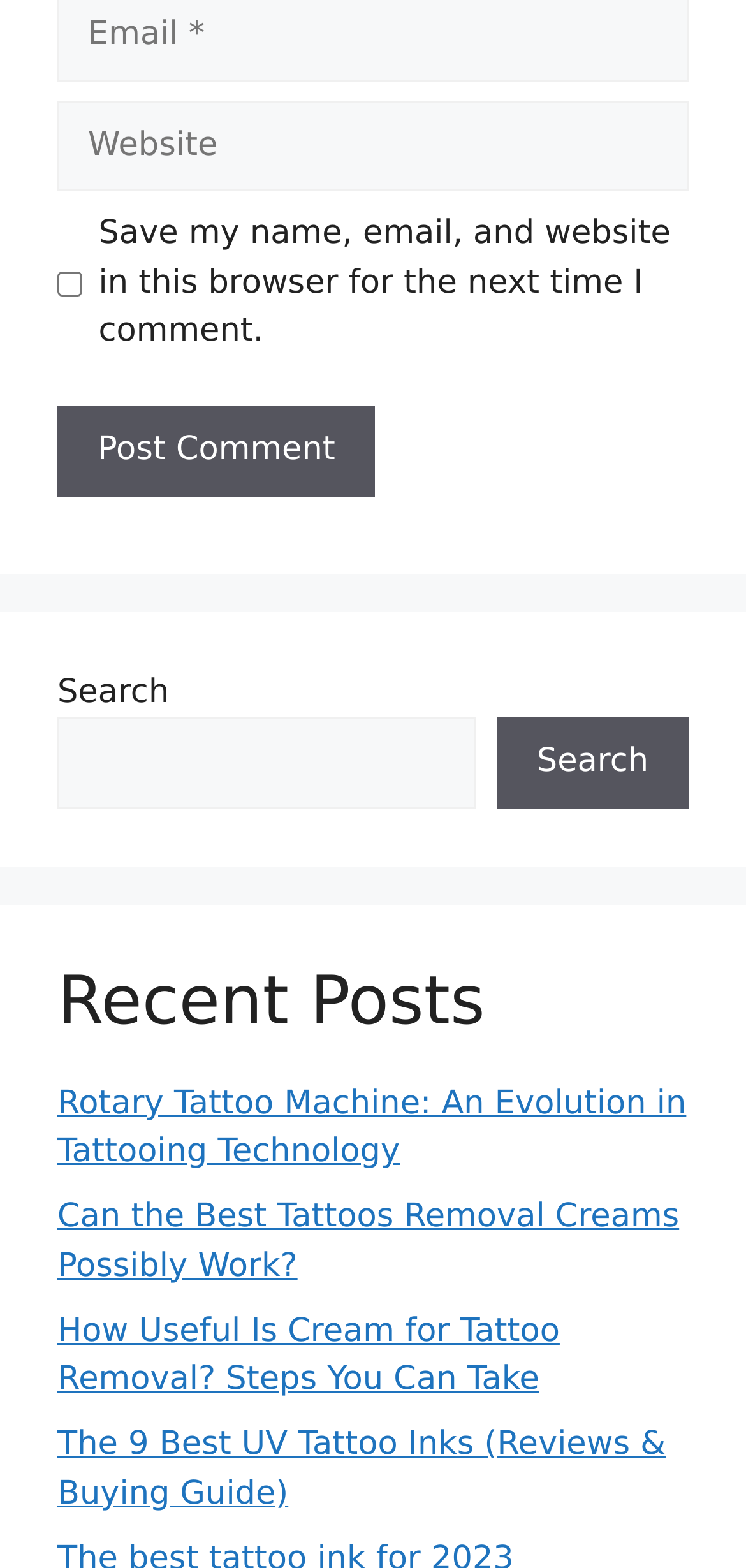How many links are there under 'Recent Posts'?
Based on the screenshot, give a detailed explanation to answer the question.

I counted the number of links under the 'Recent Posts' heading and found four links, each corresponding to a different article.